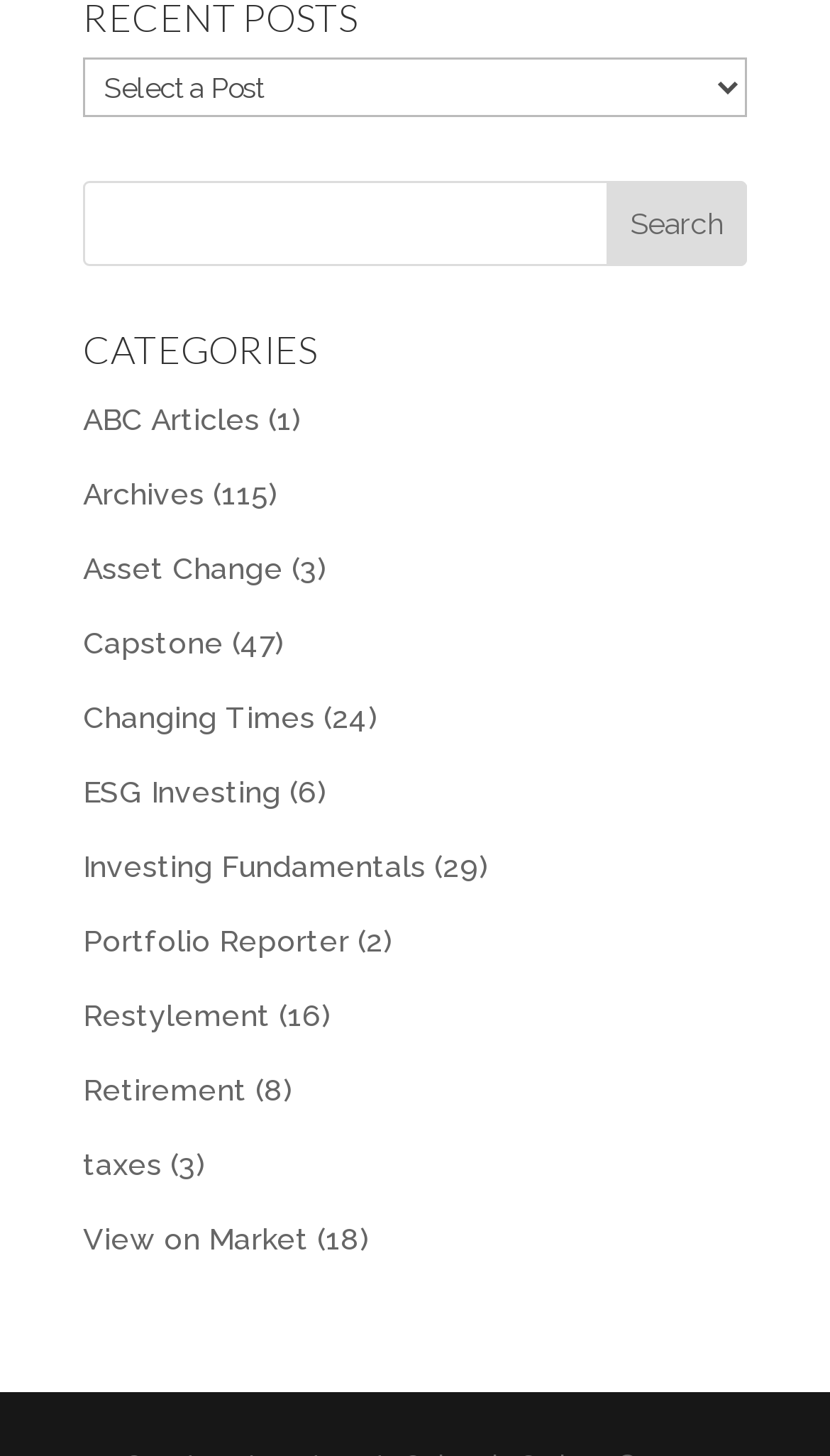Kindly determine the bounding box coordinates for the area that needs to be clicked to execute this instruction: "View View on Market".

[0.1, 0.839, 0.372, 0.862]